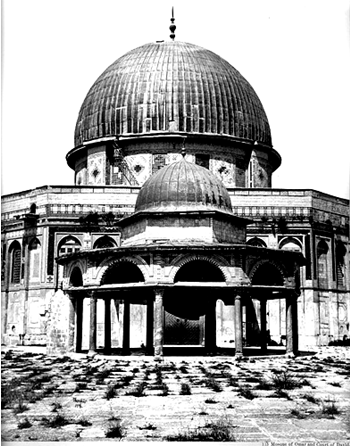Describe every aspect of the image in depth.

The image features the iconic Dome of the Rock, a prominent Islamic shrine located in Jerusalem. The structure is characterized by its massive, golden dome, supported by ornate arches and columns that define its exterior. The foreground showcases an open area with patches of grass and a stone foundation, hinting at the shrine's historical significance and the wear that accompanies time. This temple, often associated with both Christian and Islamic traditions, is revered as a site of profound spiritual importance. The photo captures the architectural beauty and the intricate details of the dome, illustrating its grandeur against the surrounding space, which evokes a sense of solemnity and reverence.